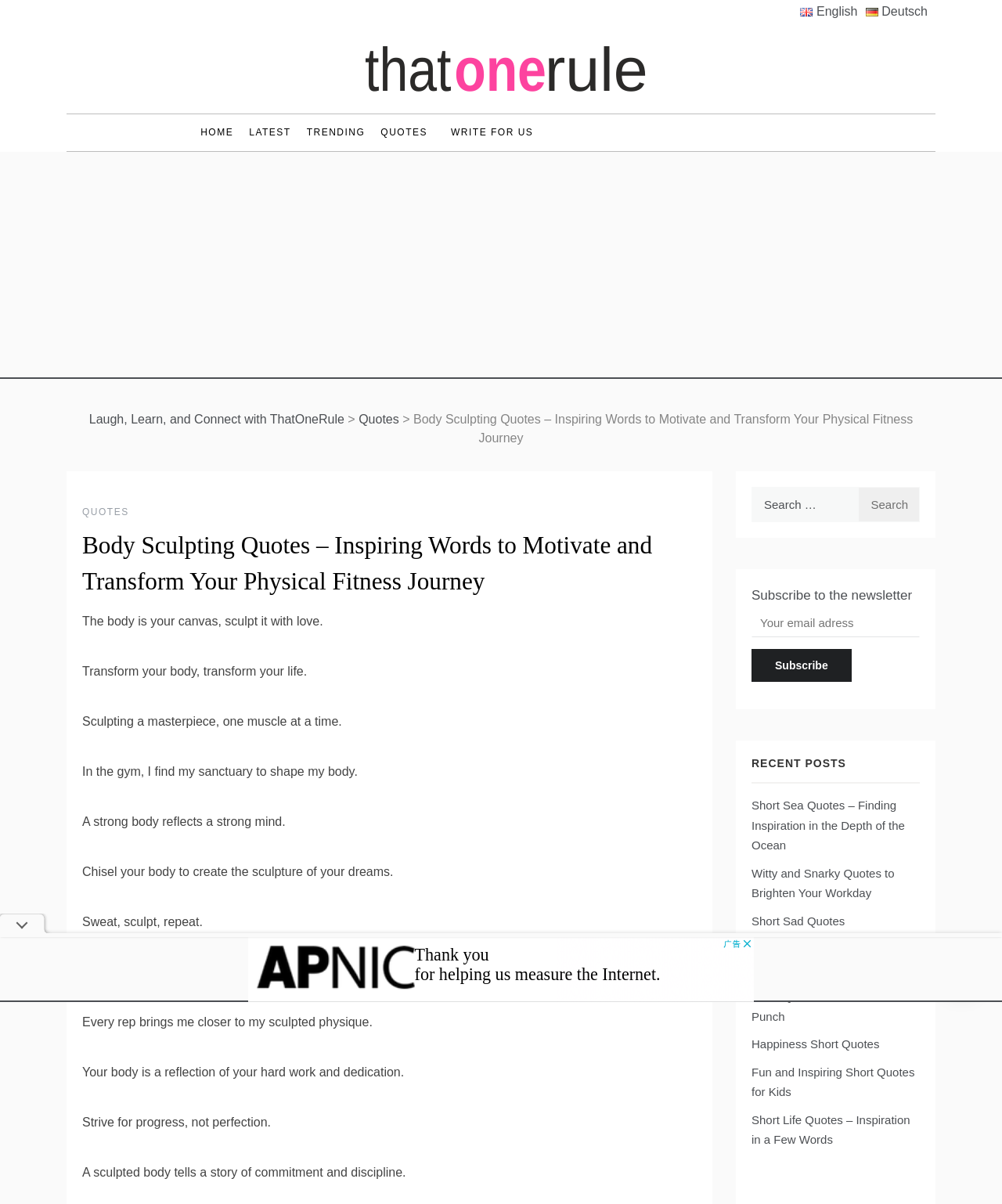Use one word or a short phrase to answer the question provided: 
What is the category of the quotes displayed on this webpage?

Body sculpting and fitness